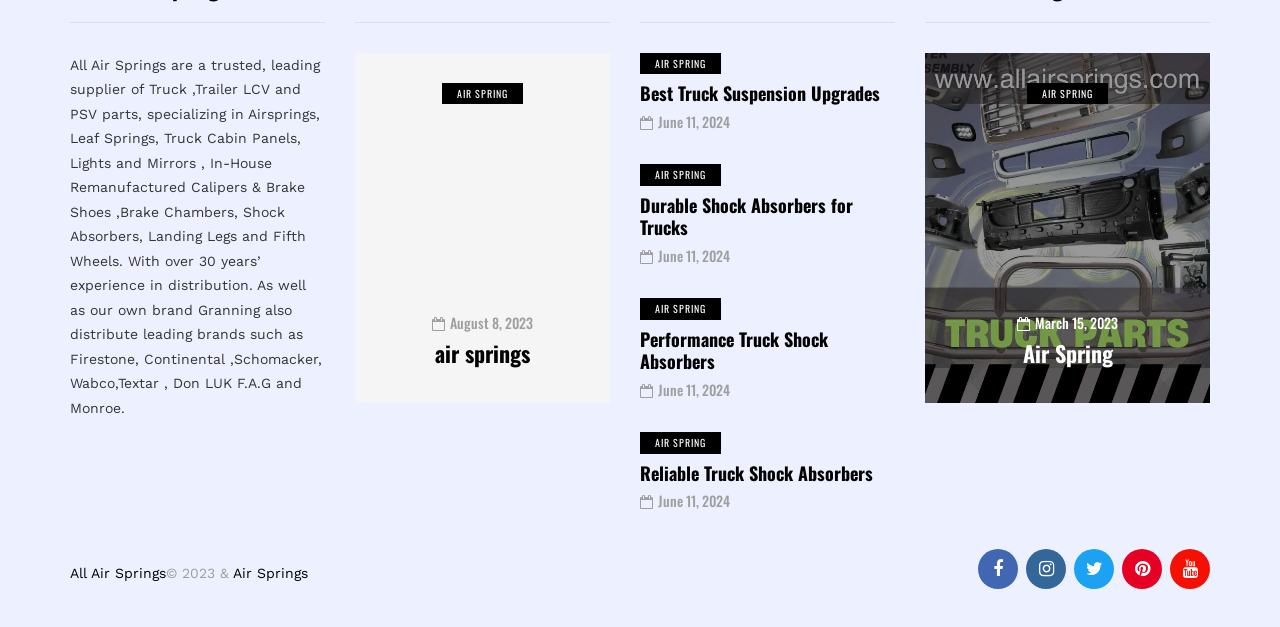Using the details from the image, please elaborate on the following question: What is the brand name mentioned alongside 'Granning'?

According to the static text element at the top of the webpage, the brand name mentioned alongside 'Granning' is 'Firestone', which is one of the leading brands distributed by All Air Springs.